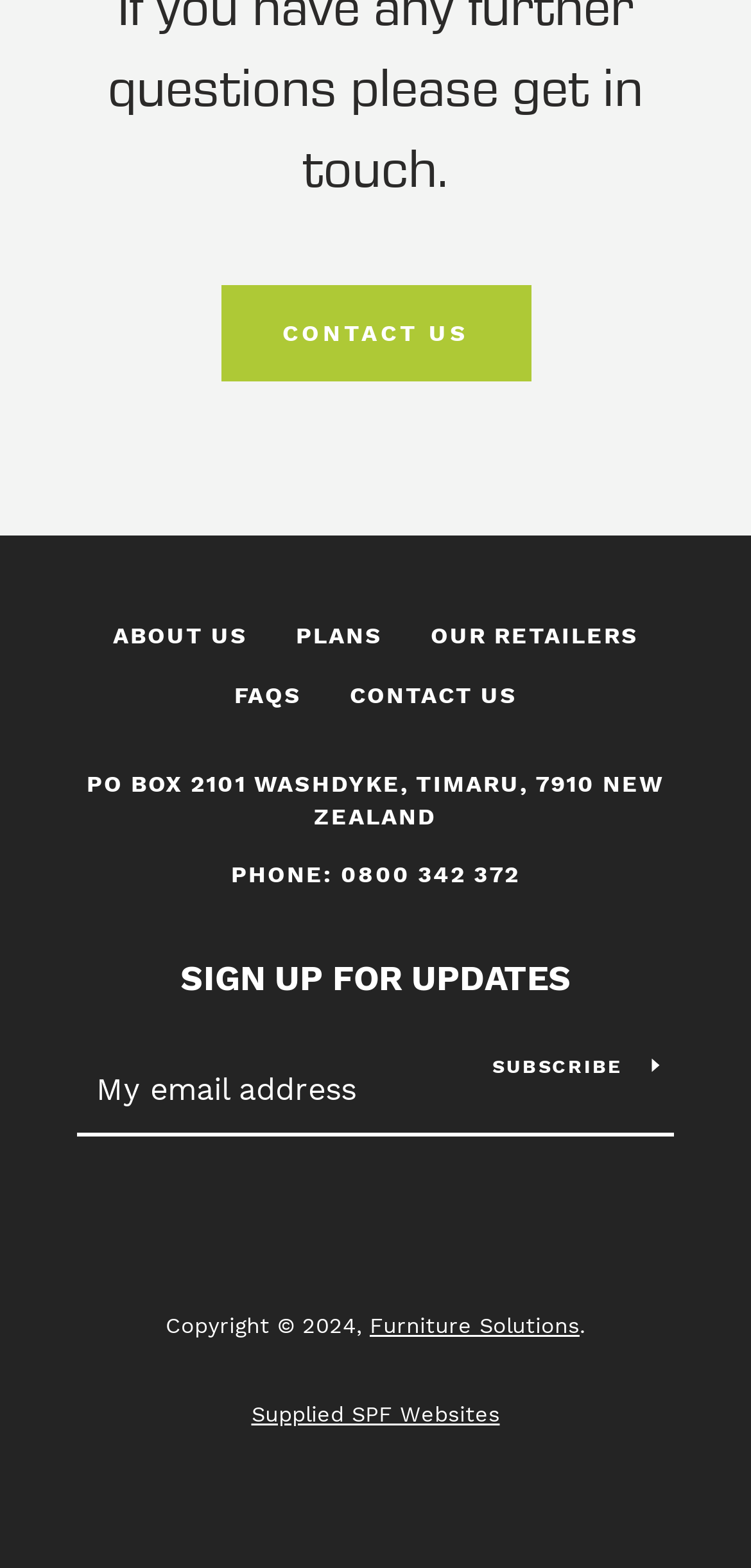Provide the bounding box coordinates of the HTML element this sentence describes: "title="Lebanon Sports Buzz"". The bounding box coordinates consist of four float numbers between 0 and 1, i.e., [left, top, right, bottom].

None